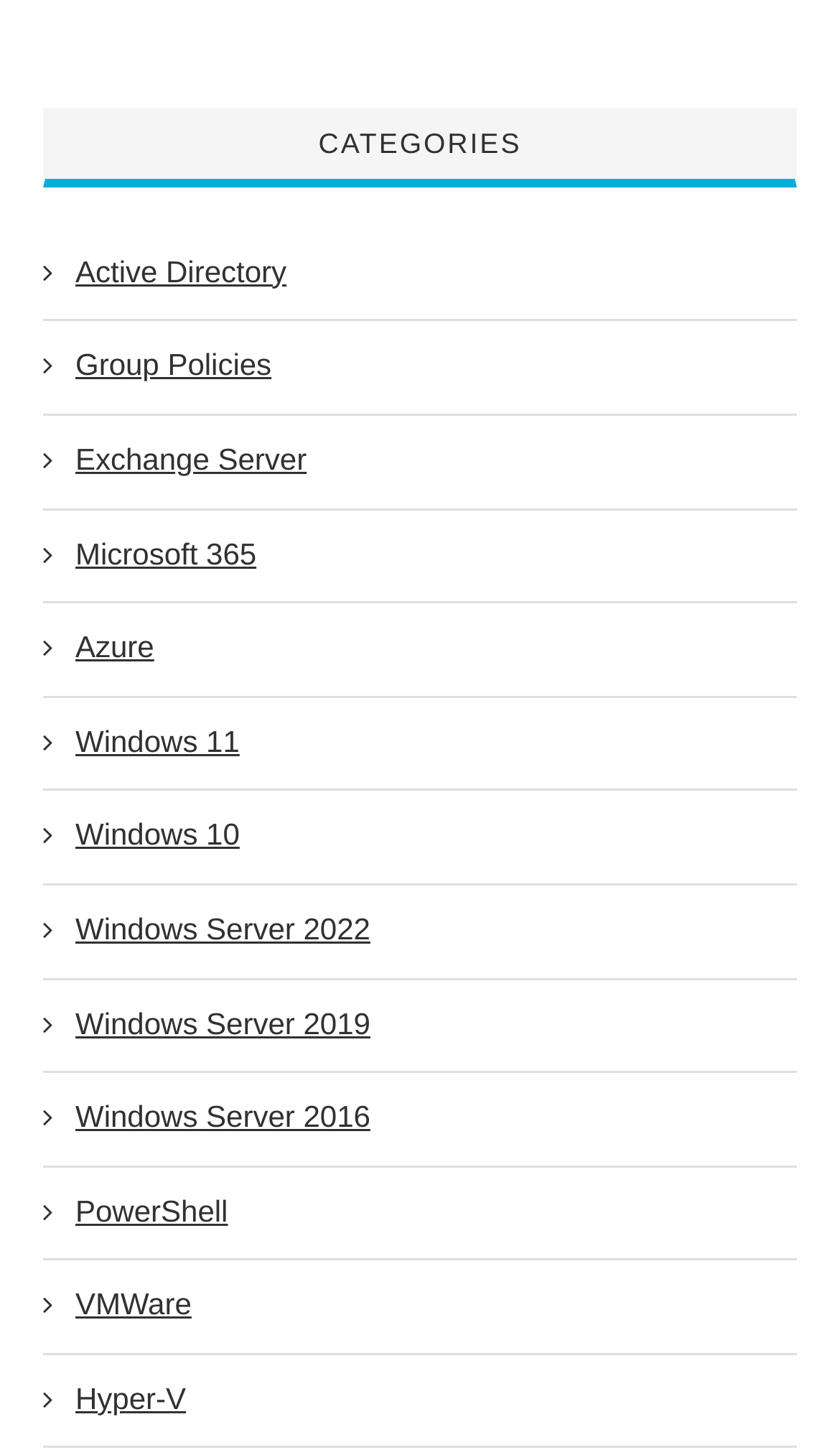Determine the bounding box for the HTML element described here: "Home Improvement". The coordinates should be given as [left, top, right, bottom] with each number being a float between 0 and 1.

None